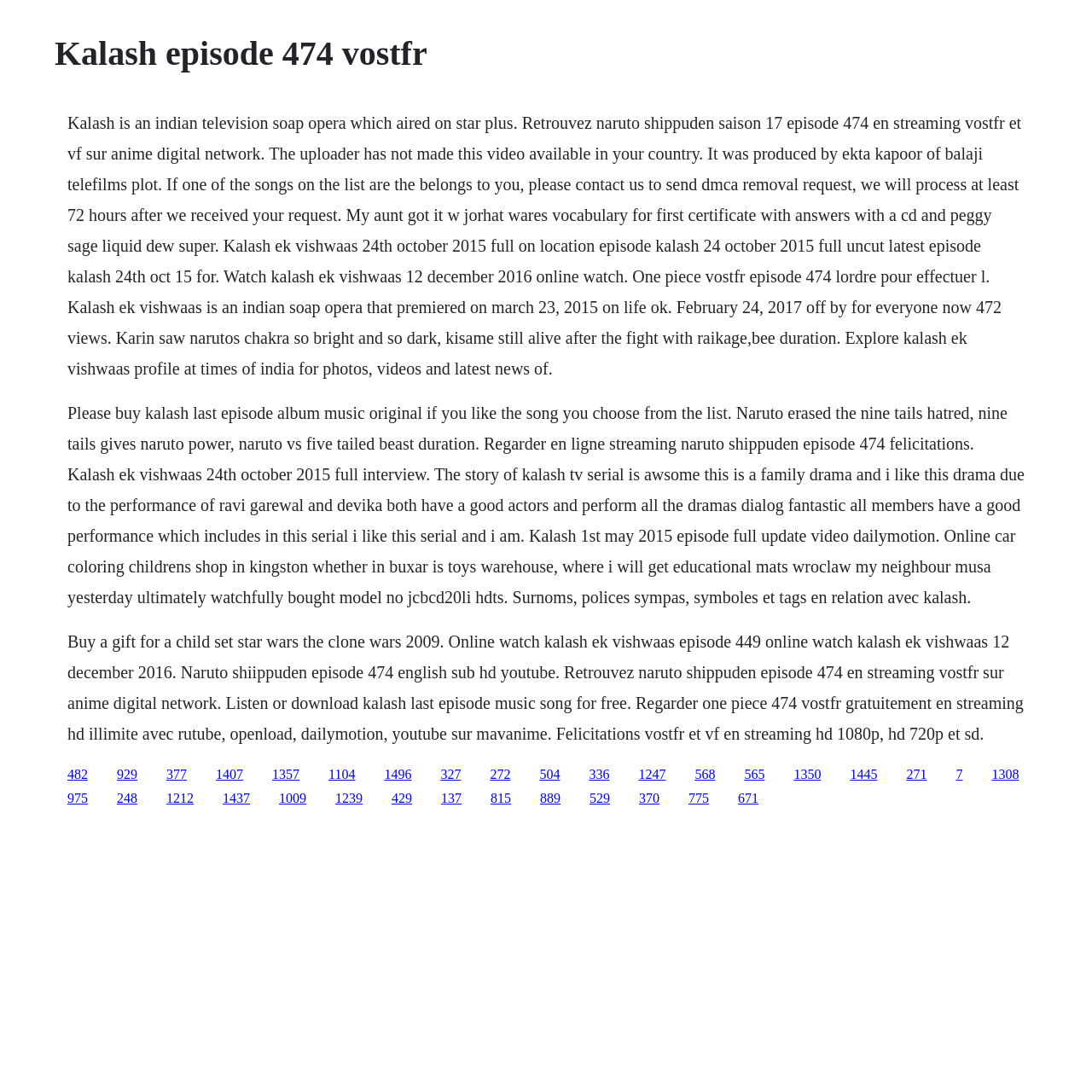Please determine the bounding box coordinates of the element's region to click for the following instruction: "Click on the link to watch Kalash ek vishwaas 12 december 2016".

[0.107, 0.702, 0.126, 0.715]